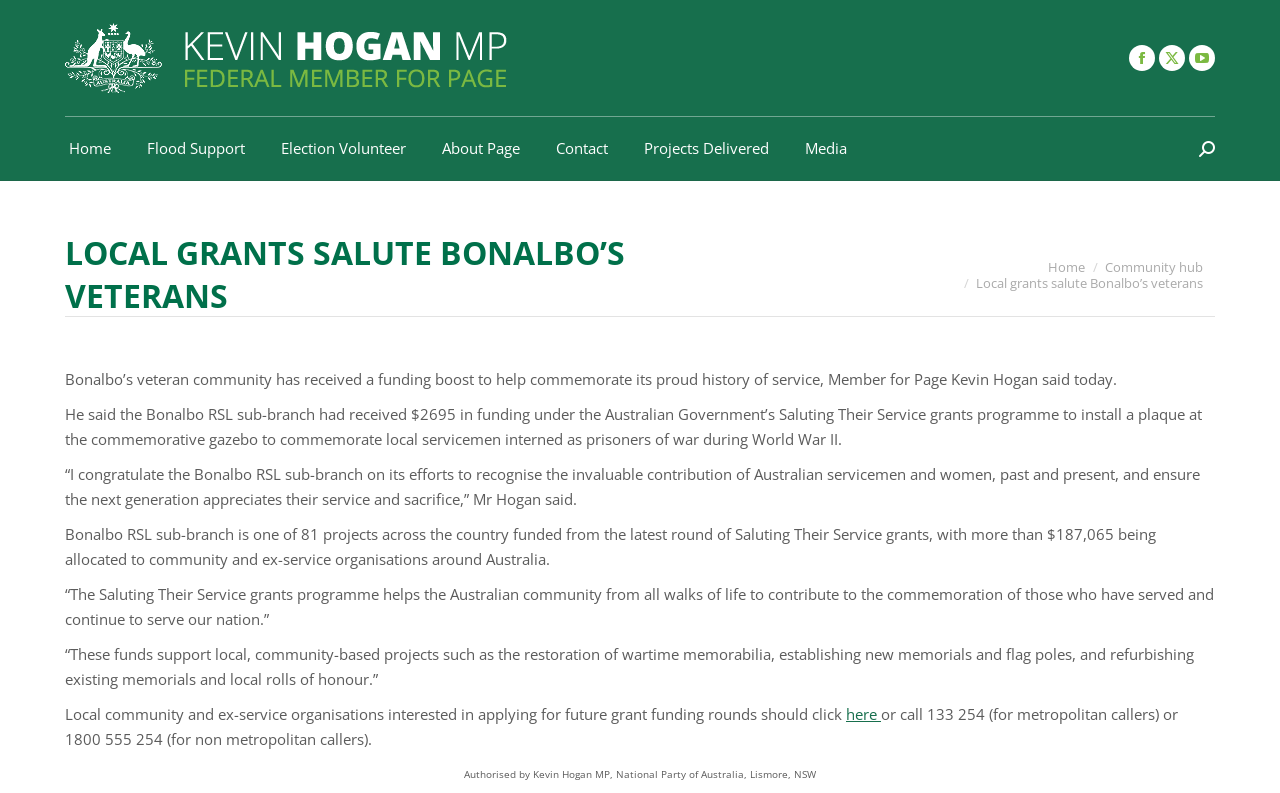Please find the bounding box coordinates (top-left x, top-left y, bottom-right x, bottom-right y) in the screenshot for the UI element described as follows: Home

[0.051, 0.17, 0.09, 0.204]